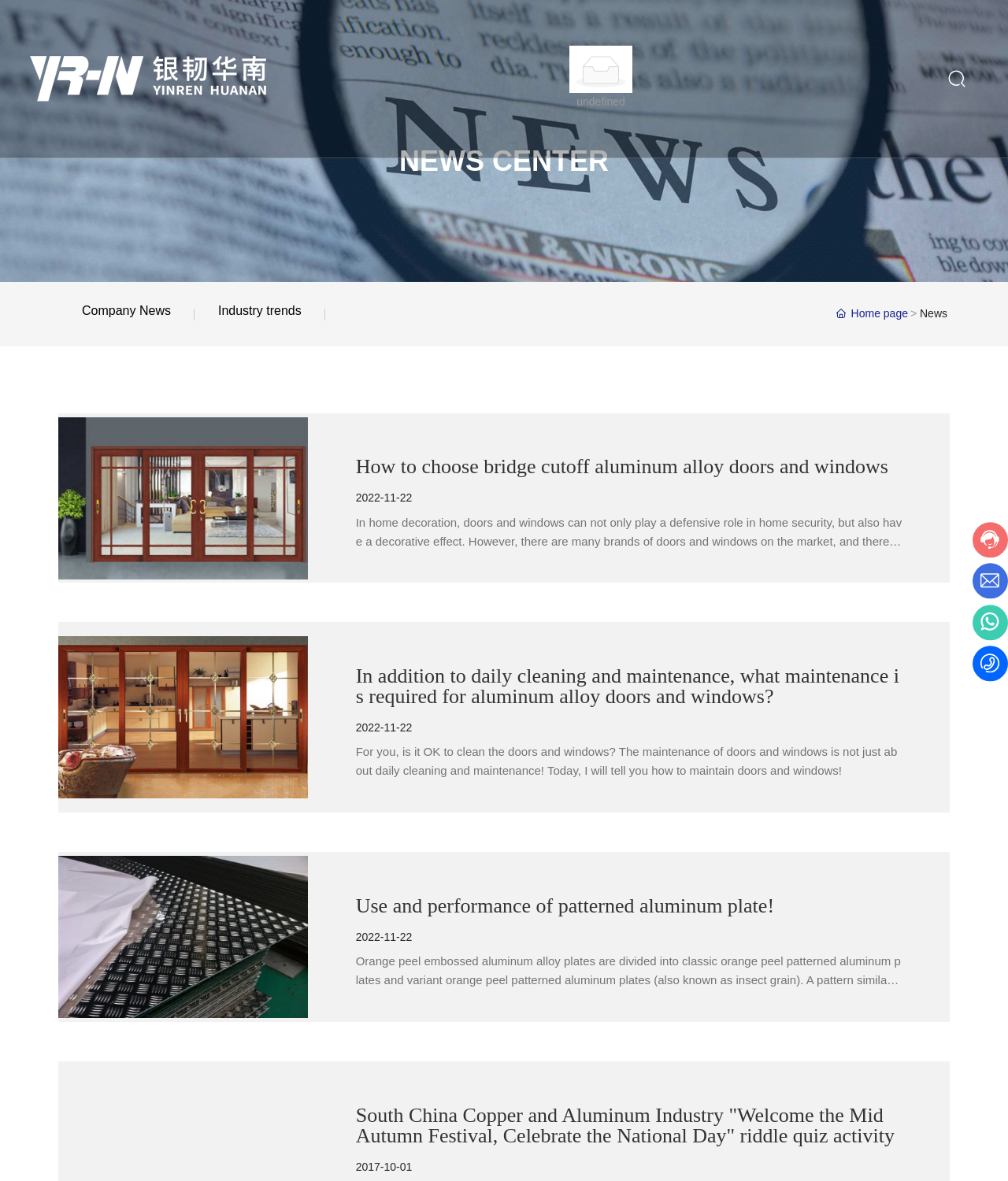What is the date of the news article about aluminum alloy doors and windows maintenance?
Using the visual information, respond with a single word or phrase.

2022-11-22